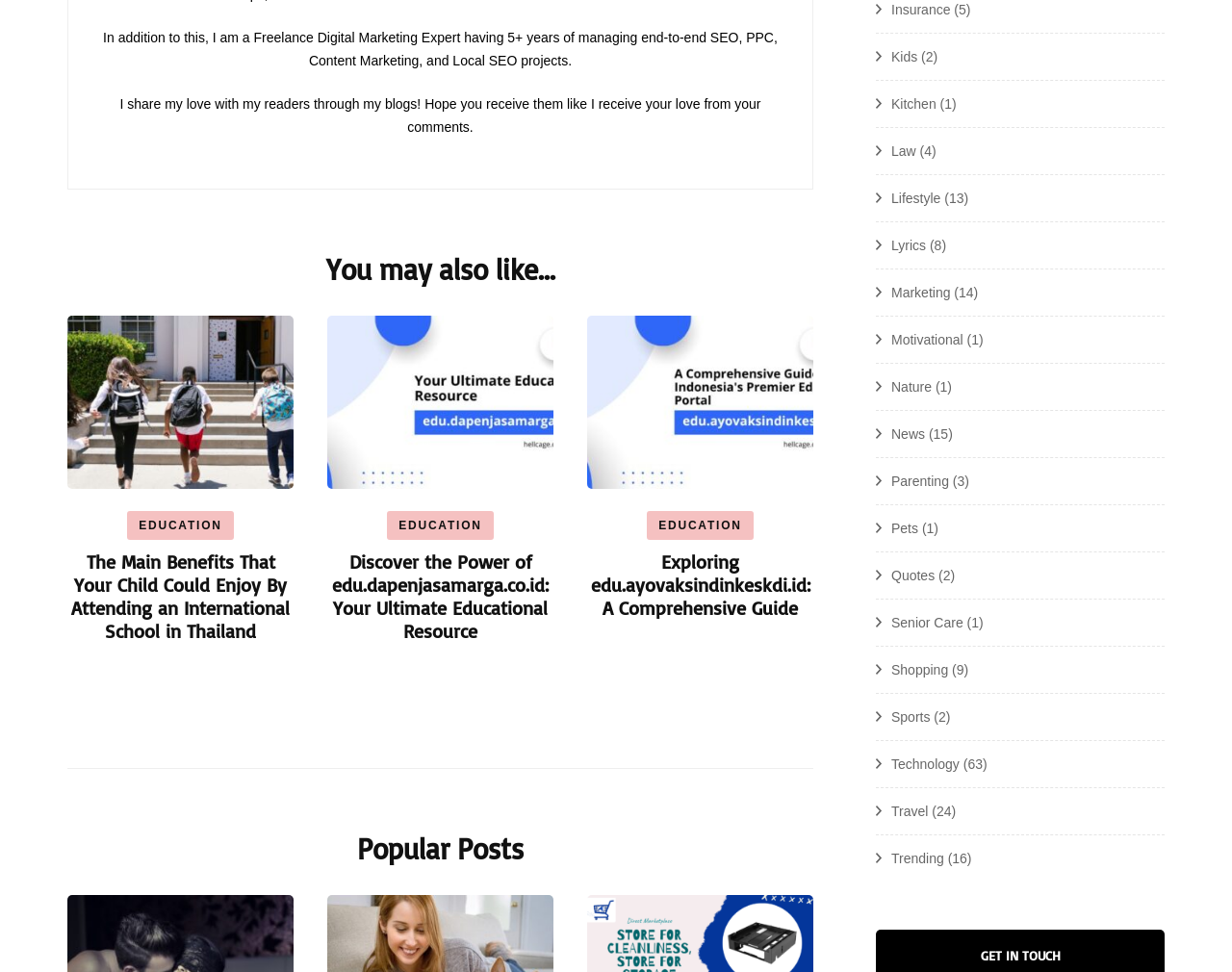Please specify the bounding box coordinates for the clickable region that will help you carry out the instruction: "Click on the link 'International School in Thailand'".

[0.055, 0.325, 0.238, 0.503]